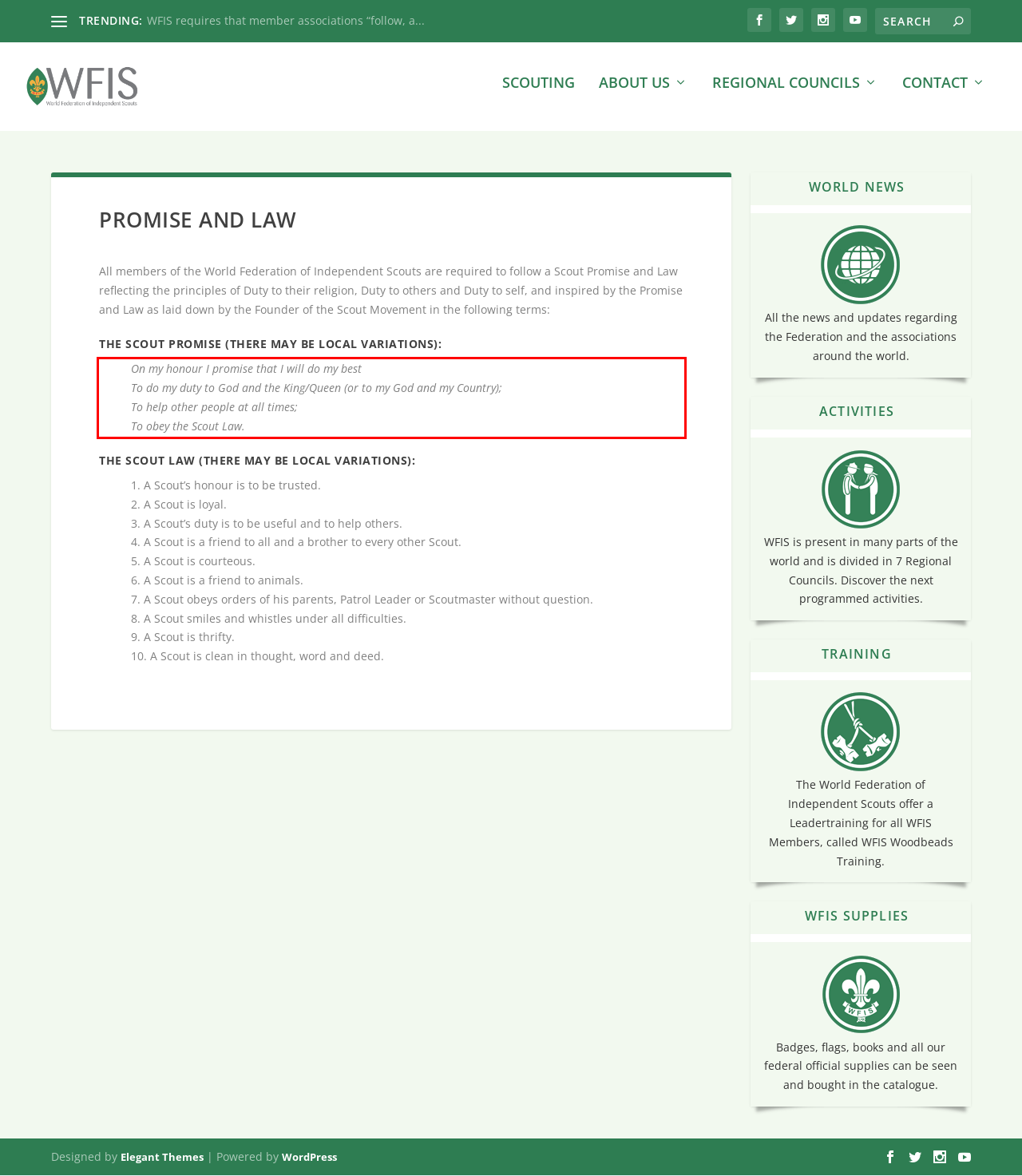Using the provided webpage screenshot, recognize the text content in the area marked by the red bounding box.

On my honour I promise that I will do my best To do my duty to God and the King/Queen (or to my God and my Country); To help other people at all times; To obey the Scout Law.